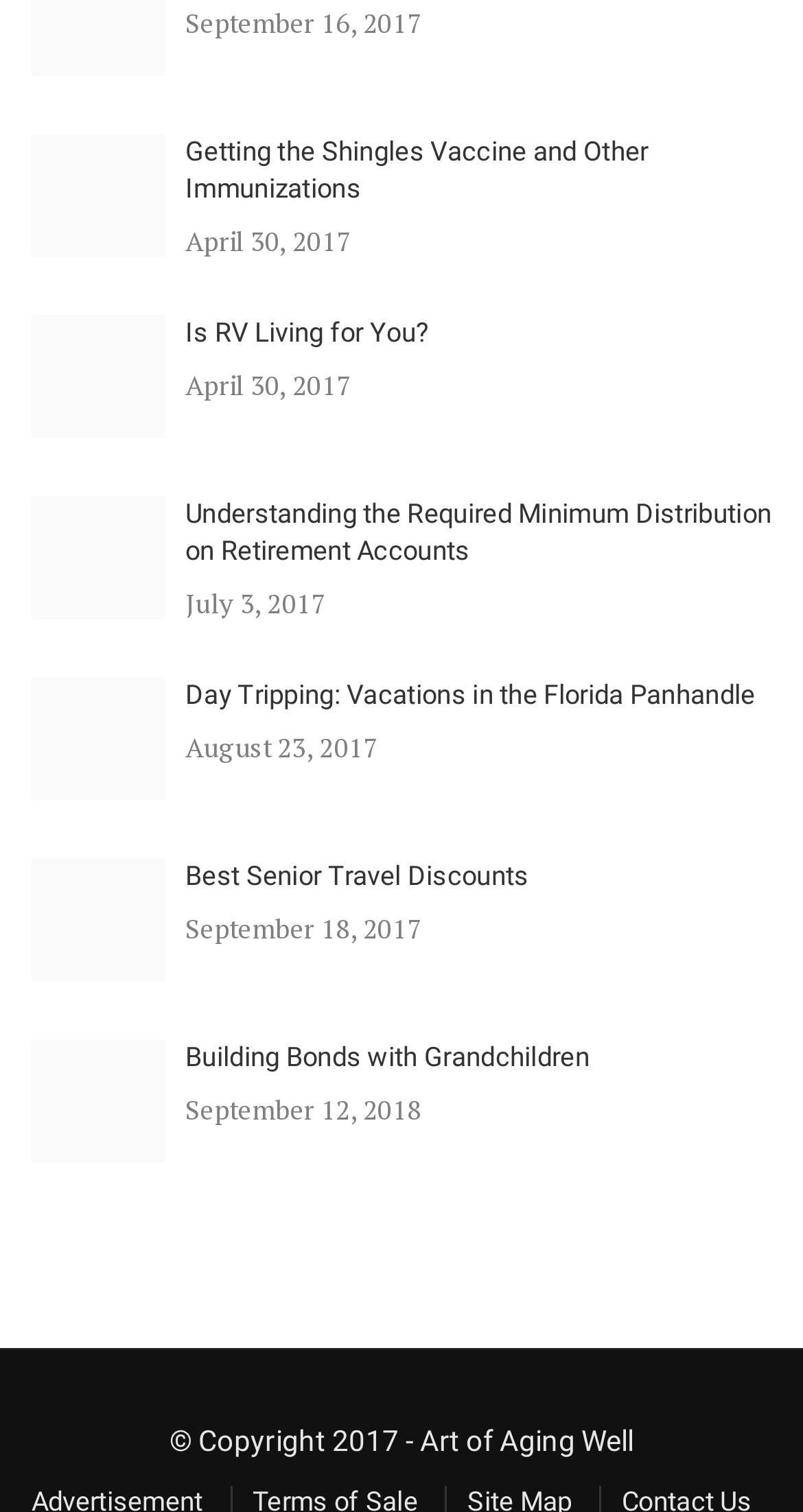Determine the bounding box coordinates of the clickable element to achieve the following action: 'Discover best senior travel discounts'. Provide the coordinates as four float values between 0 and 1, formatted as [left, top, right, bottom].

[0.038, 0.567, 0.205, 0.649]